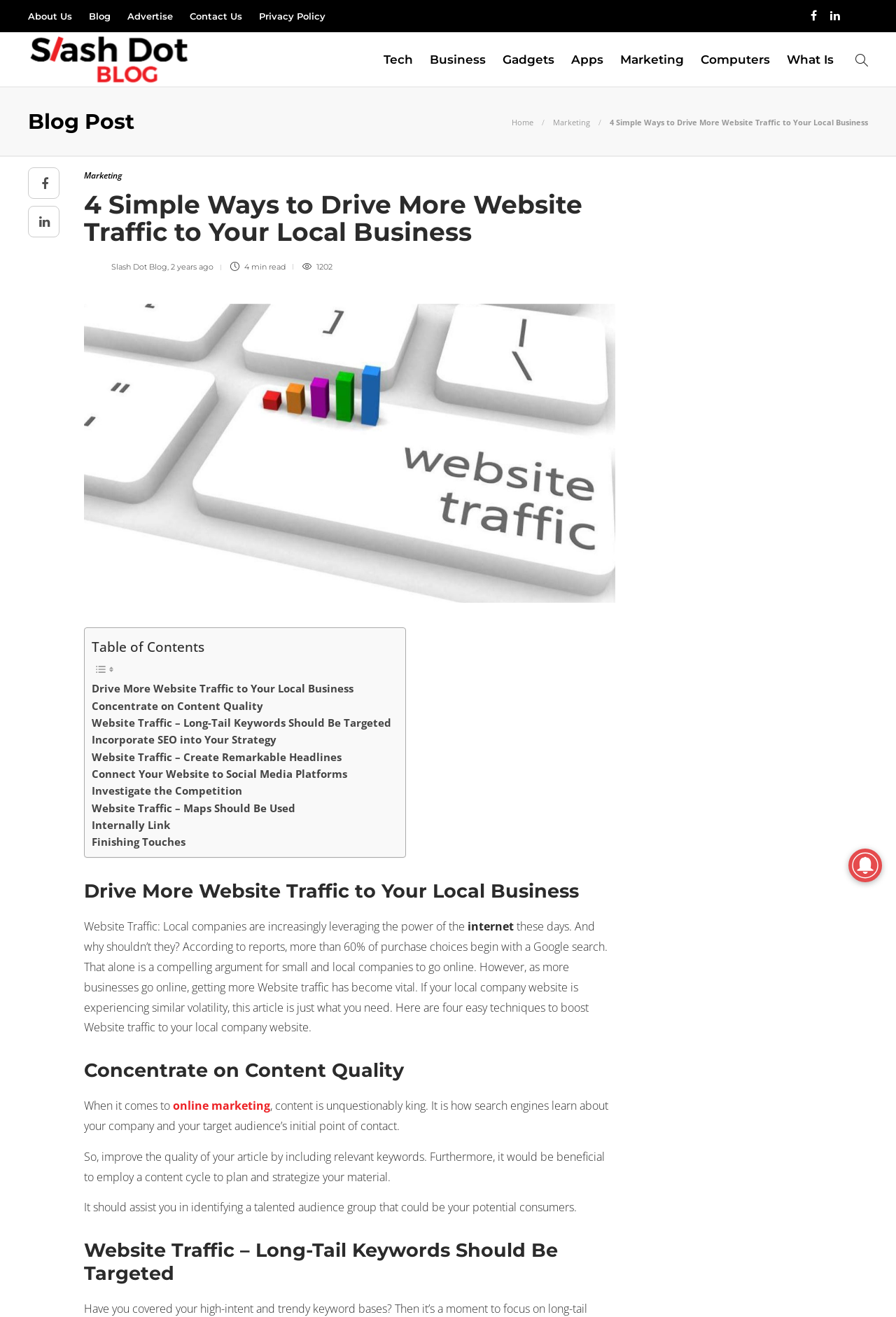How many techniques are mentioned to boost website traffic?
Answer briefly with a single word or phrase based on the image.

4